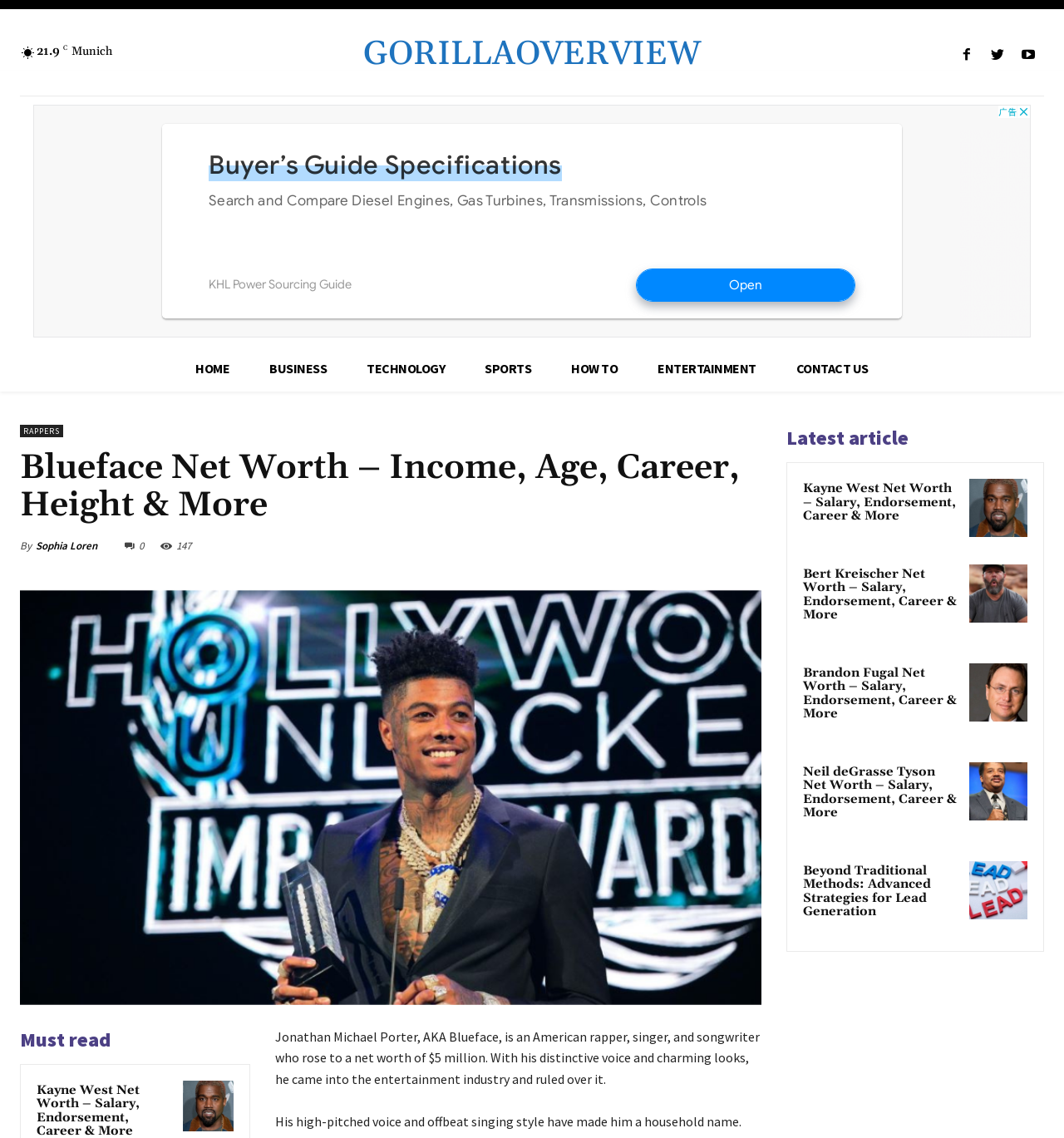Please provide a one-word or phrase answer to the question: 
What is the height of Blueface?

Not mentioned